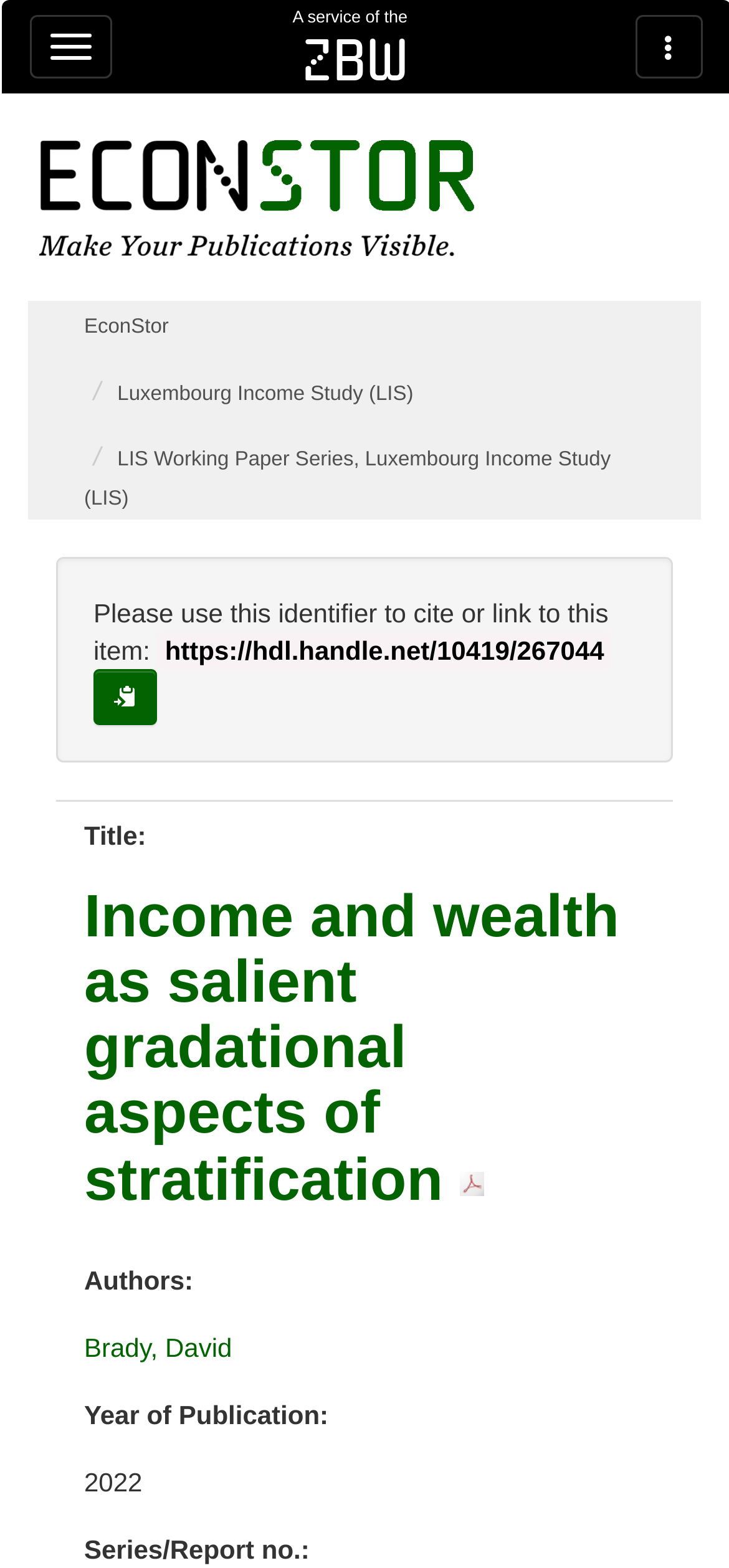Using a single word or phrase, answer the following question: 
Who is the author of the publication?

David Brady